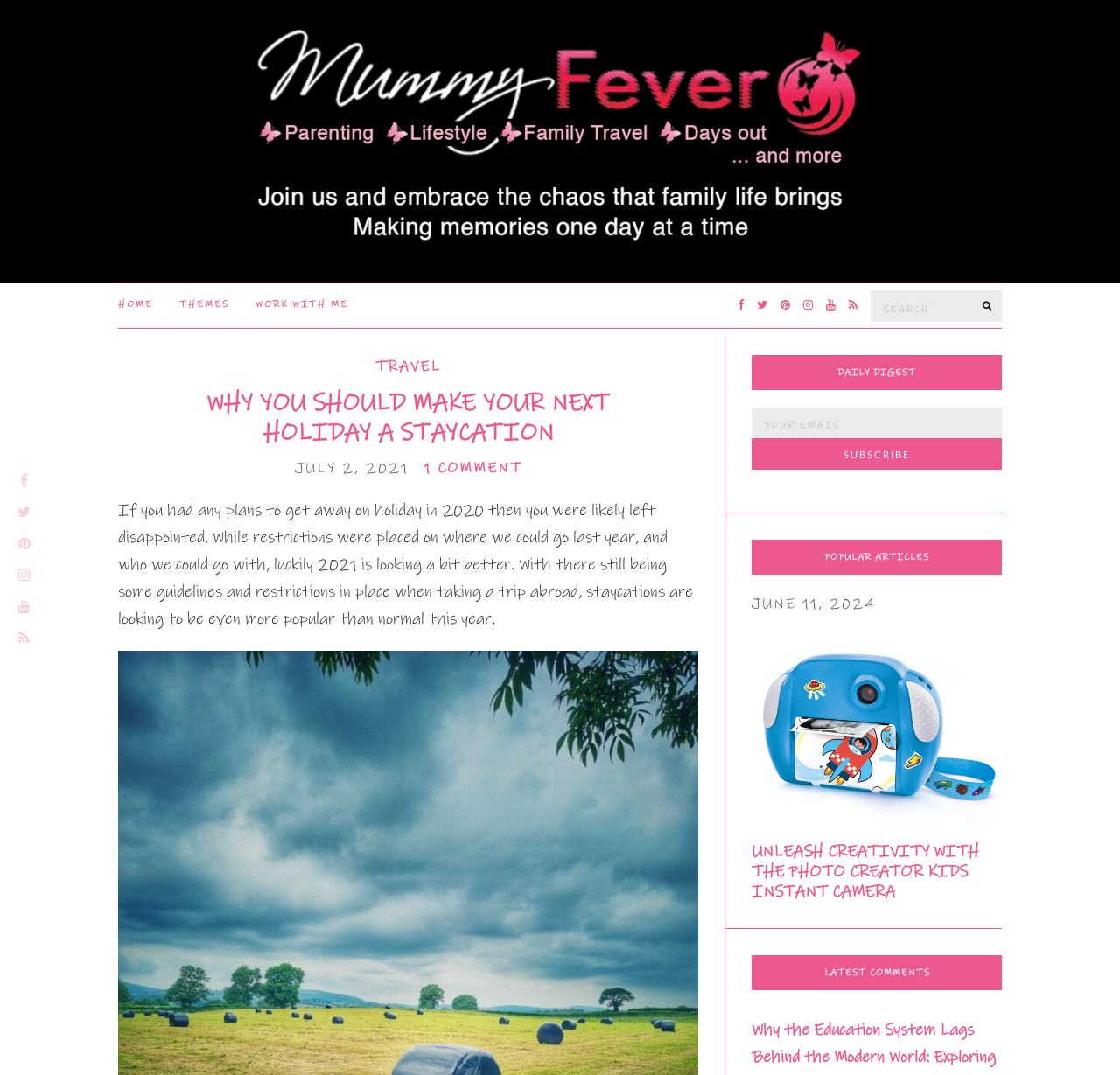Write an extensive caption that covers every aspect of the webpage.

The webpage is about a blog called "Mummy Fever" and its main topic is about staycations. At the top left corner, there are several social media links represented by icons. Next to them is the blog's logo, which is an image with the text "Mummy Fever". 

Below the logo, there is a navigation menu with links to "HOME", "THEMES", and "WORK WITH ME". On the right side of the navigation menu, there is a search bar with a text box and a search button.

The main content of the webpage is an article titled "WHY YOU SHOULD MAKE YOUR NEXT HOLIDAY A STAYCATION". The article is dated "JULY 2, 2021" and has one comment. The article's content is about how staycations are becoming more popular due to travel restrictions.

On the right side of the webpage, there are several sections. The first section is a subscription box where users can enter their email address to subscribe to the blog's daily digest. Below the subscription box, there is a section titled "POPULAR ARTICLES" which features an article about a kids' instant camera. The article has an image and a brief description.

At the bottom of the webpage, there is a section titled "LATEST COMMENTS".